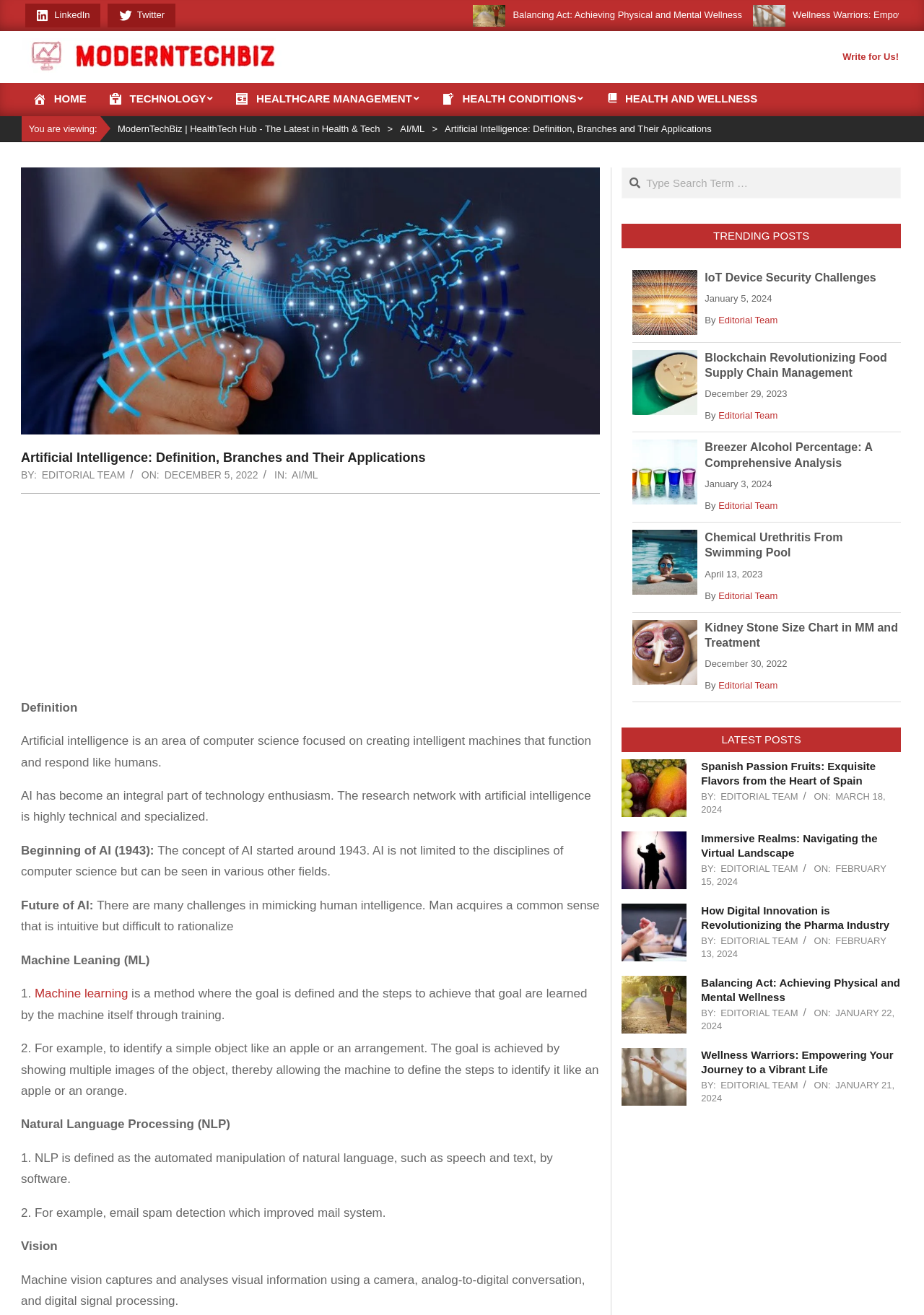What is the topic of the article with the image of IoT devices?
Using the visual information, answer the question in a single word or phrase.

IoT device security challenges